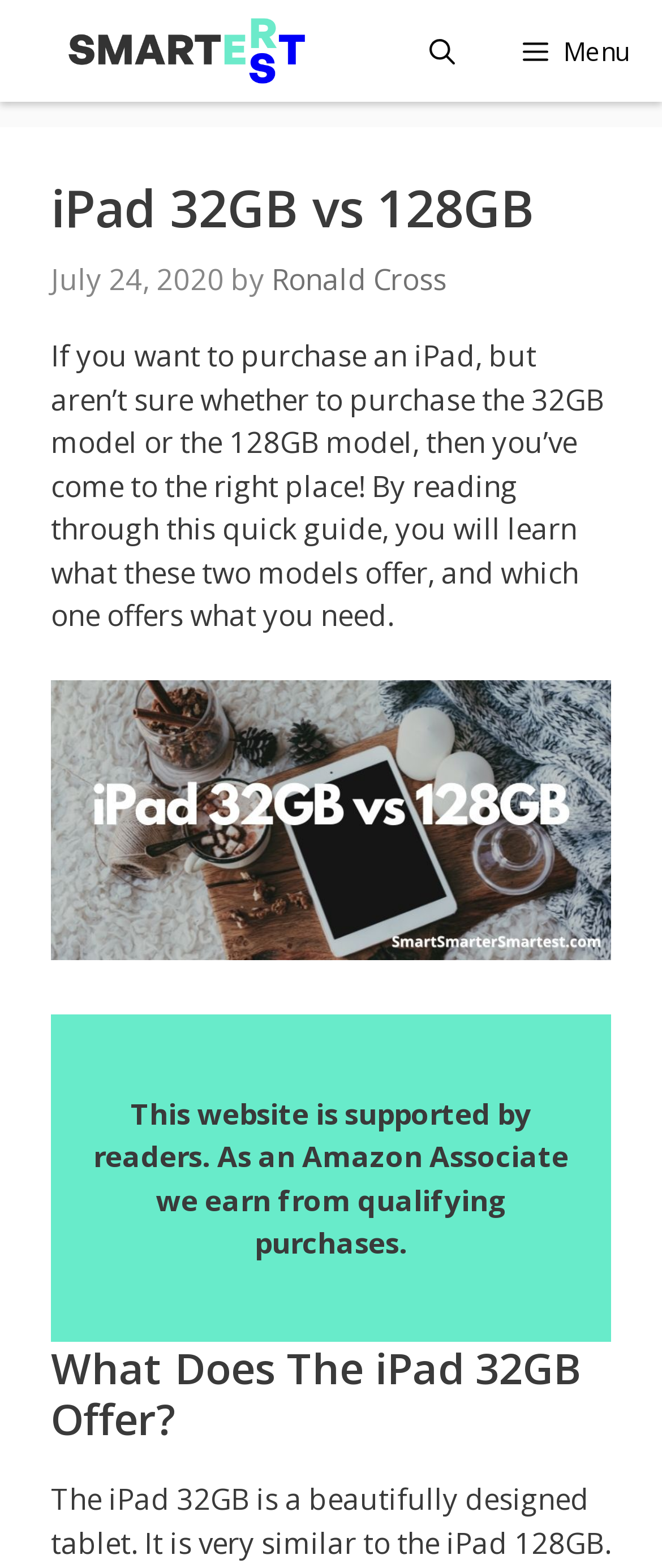Predict the bounding box coordinates of the UI element that matches this description: "Ronald Cross". The coordinates should be in the format [left, top, right, bottom] with each value between 0 and 1.

[0.41, 0.165, 0.674, 0.19]